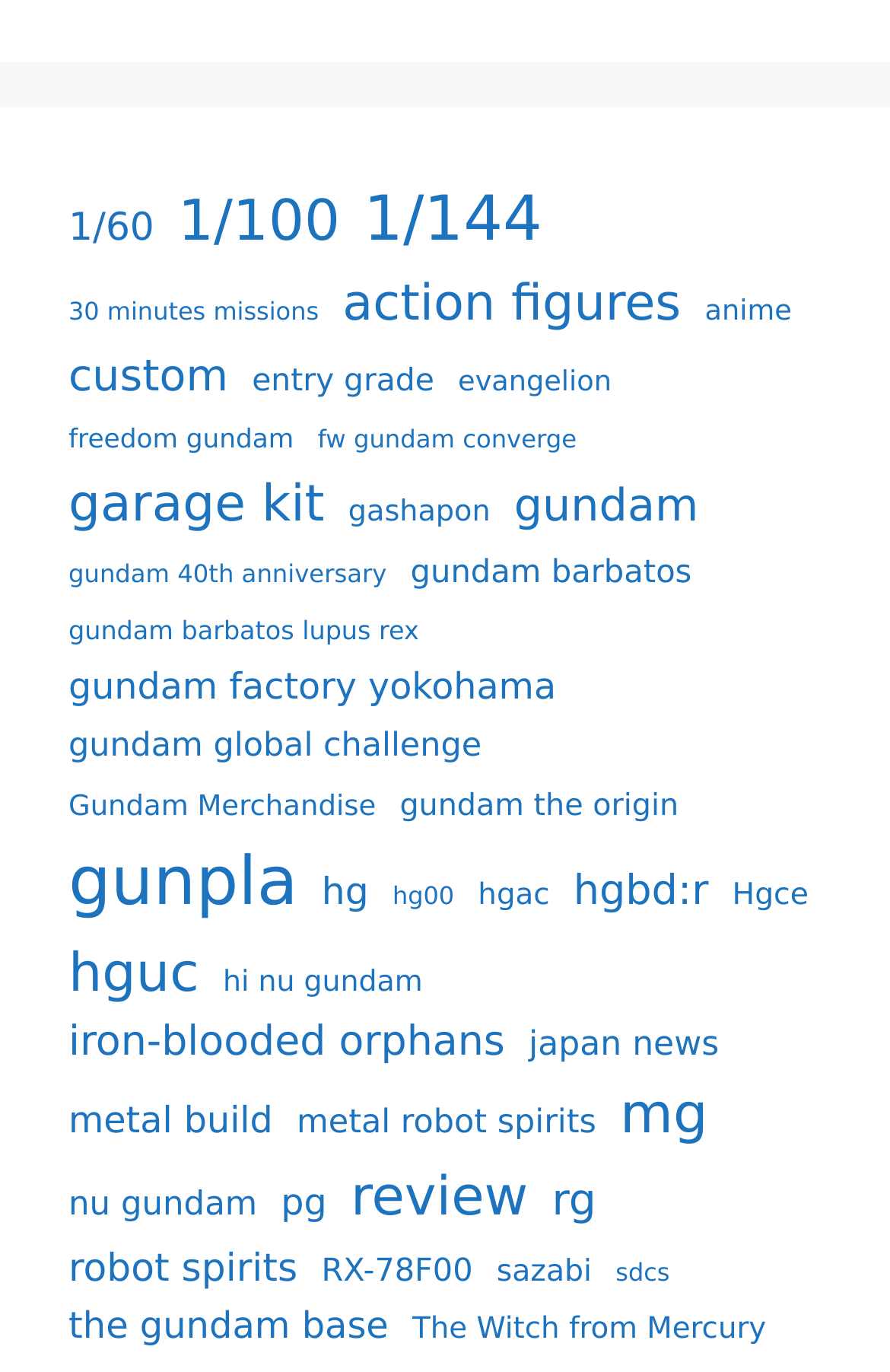Bounding box coordinates are specified in the format (top-left x, top-left y, bottom-right x, bottom-right y). All values are floating point numbers bounded between 0 and 1. Please provide the bounding box coordinate of the region this sentence describes: entry grade

[0.283, 0.261, 0.488, 0.295]